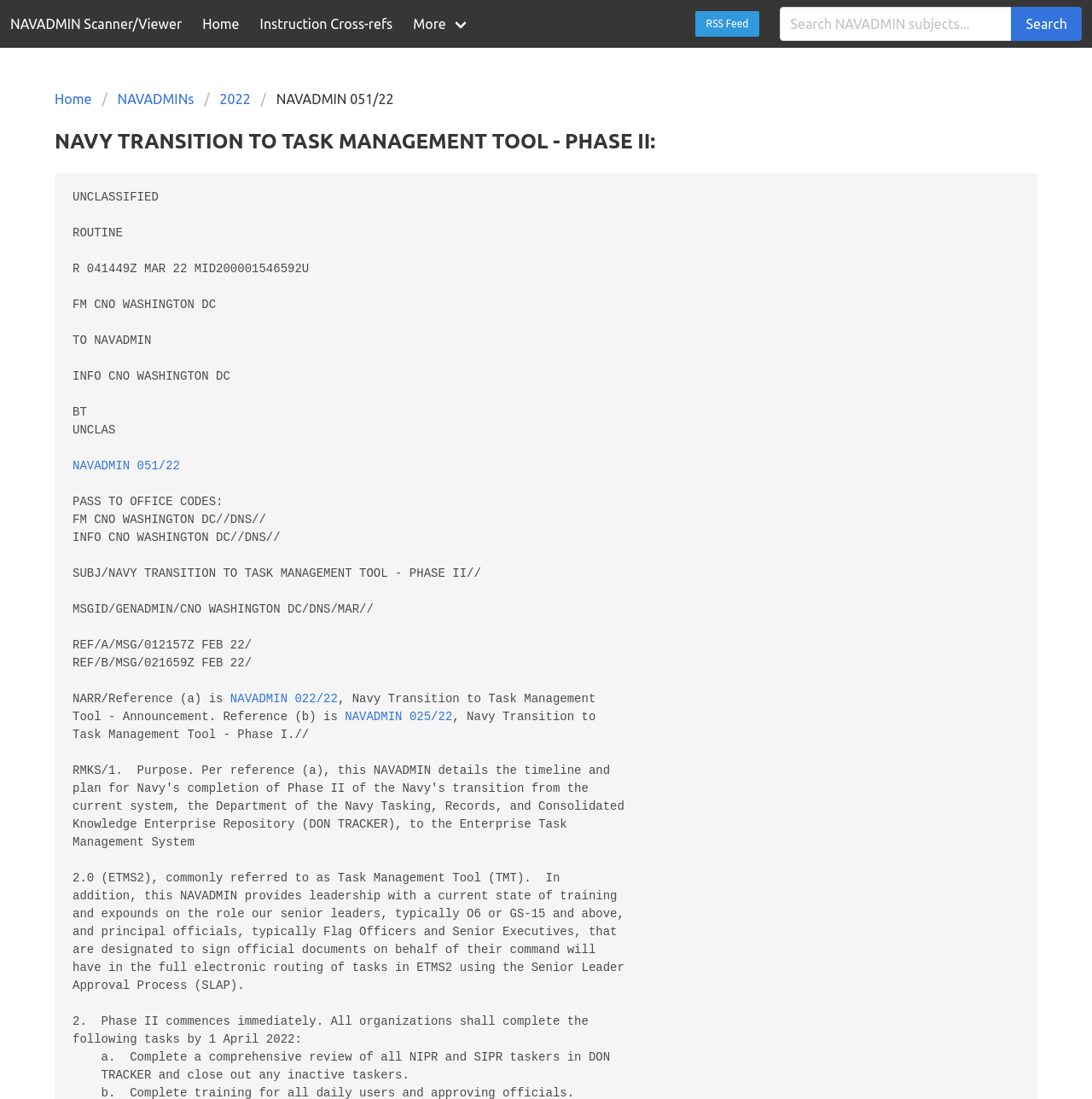What is the current NAVADMIN being viewed?
Offer a detailed and exhaustive answer to the question.

I found the answer by looking at the breadcrumbs navigation section, which shows the current path as 'Home > NAVADMINs > 2022 > NAVADMIN 051/22', indicating that the current NAVADMIN being viewed is NAVADMIN 051/22.